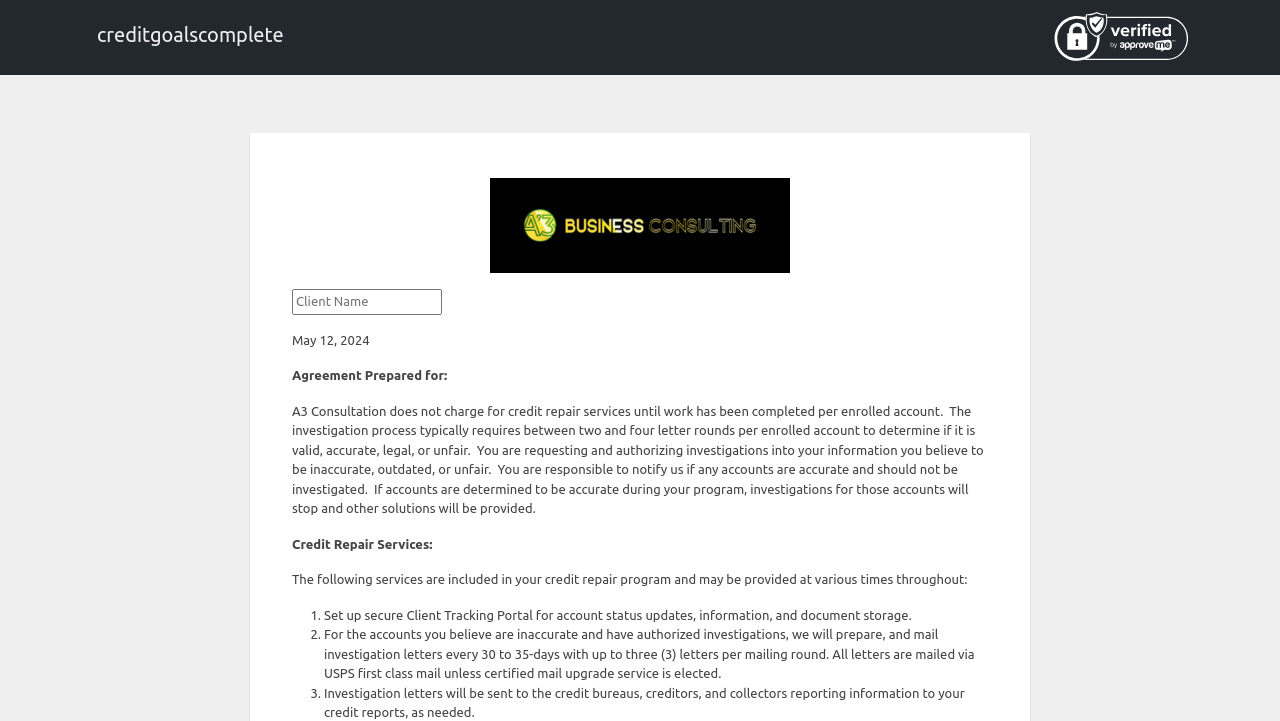Give a full account of the webpage's elements and their arrangement.

The webpage appears to be a document signing page for a credit repair service. At the top right corner, there is a "Verified by Approveme" link accompanied by an image with the same text. 

Below this, there is a section with a "Client Name" textbox, which is required to be filled in. To the right of this textbox, there is a date "May 12, 2024" and a label "Agreement Prepared for:". 

Below this section, there is a lengthy paragraph of text that explains the credit repair services provided by A3 Consultation. The text describes the investigation process, the client's responsibilities, and the services included in the program.

Underneath this paragraph, there is a heading "Credit Repair Services:" followed by a description of the services provided. This description is presented in a numbered list format, with three list items. The first item describes the setup of a secure client tracking portal, the second item explains the preparation and mailing of investigation letters, and the third item details the recipients of these letters.